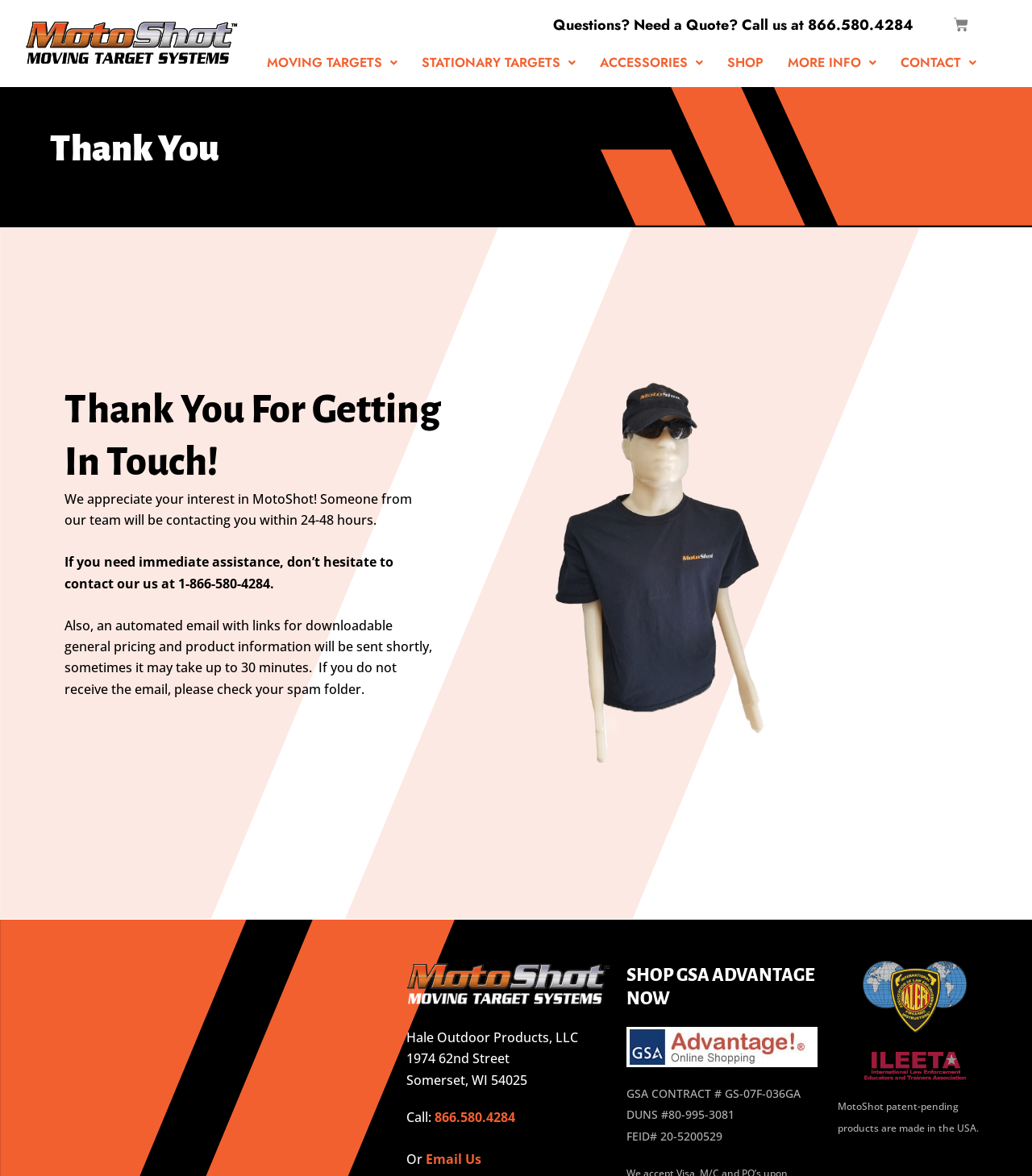What is the company name?
We need a detailed and meticulous answer to the question.

I found the company name by looking at the bottom of the webpage, where the contact information is provided. The company name is mentioned as 'Hale Outdoor Products, LLC'.